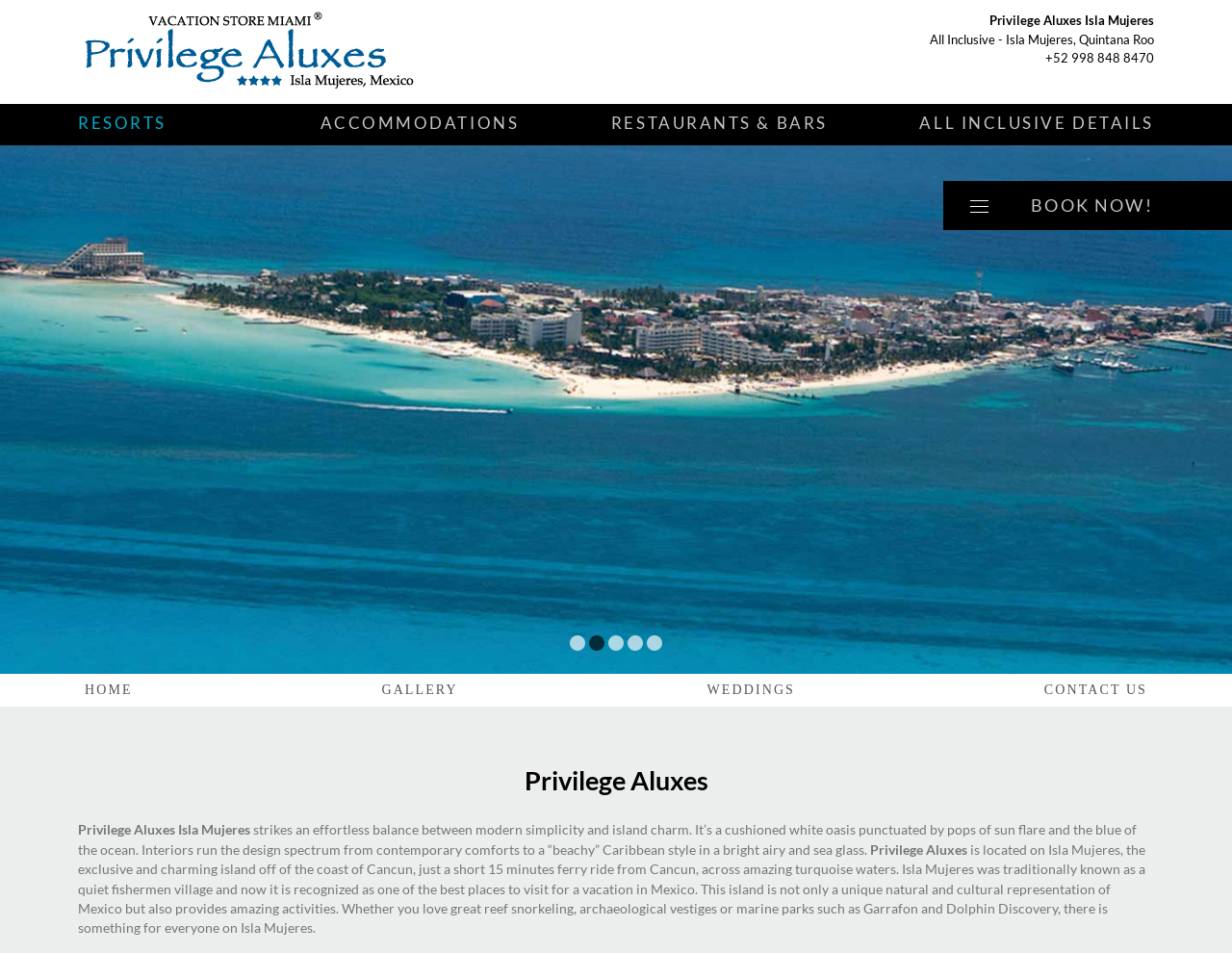What is the name of the hotel?
Provide a one-word or short-phrase answer based on the image.

Privilege Aluxes